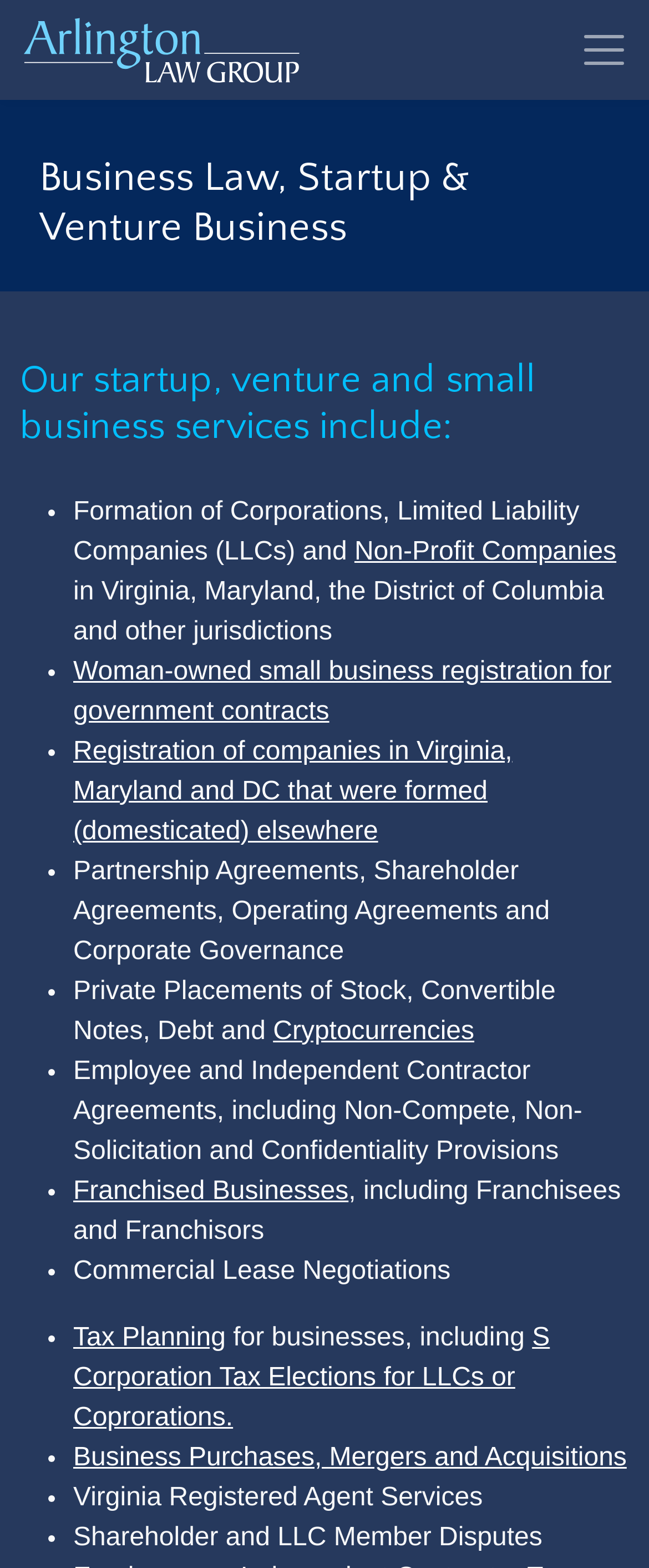Provide a thorough summary of the webpage.

The webpage is about Arlington Law Group, a law firm that specializes in business law, startup, and venture business. At the top of the page, there is a navigation menu with a logo of Arlington Law Group on the left and a toggle navigation button on the right. 

Below the navigation menu, there is a heading that reads "Business Law, Startup & Venture Business". Underneath this heading, there is a subheading that lists the services provided by the law firm, including formation of corporations, limited liability companies, and non-profit companies, as well as registration of companies in Virginia, Maryland, and DC. 

The services are listed in bullet points, with each point describing a specific service, such as woman-owned small business registration, partnership agreements, and private placements of stock. There are also links to more information on certain services, such as cryptocurrencies and franchised businesses. 

The list of services continues down the page, with additional services including employee and independent contractor agreements, commercial lease negotiations, tax planning, business purchases, mergers and acquisitions, and Virginia registered agent services. The page also mentions shareholder and LLC member disputes.